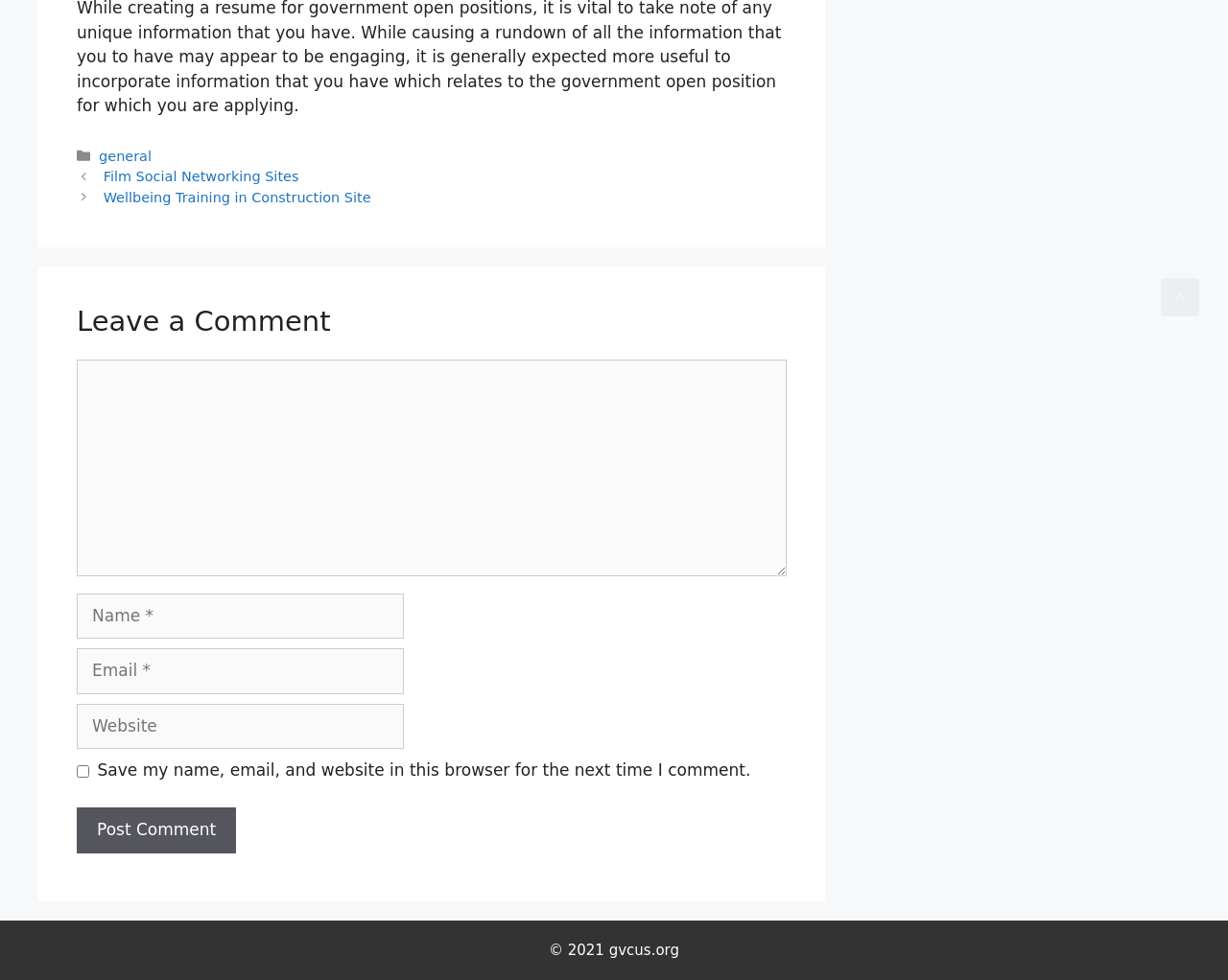How many comment fields are there?
Using the image as a reference, answer with just one word or a short phrase.

4